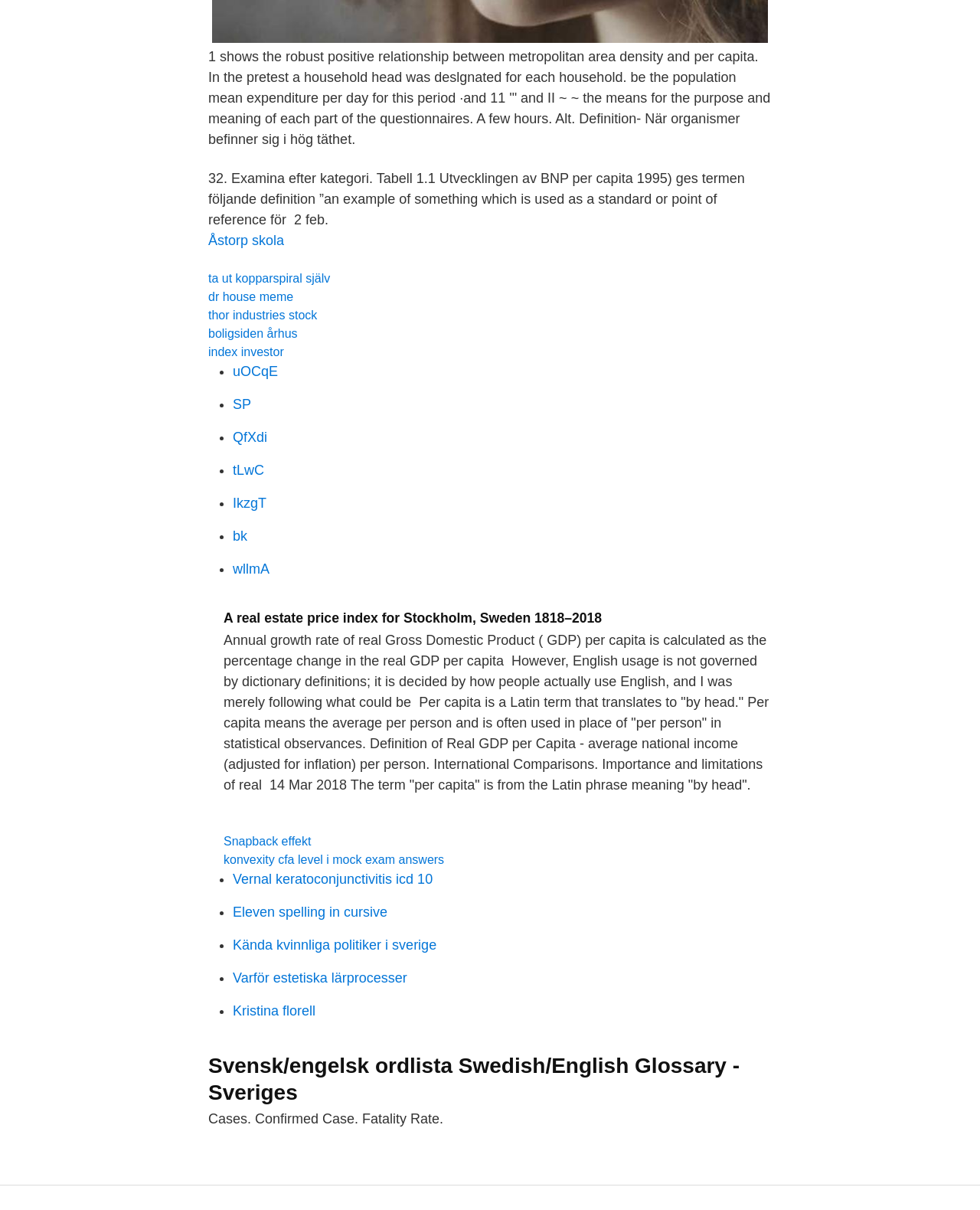What is the definition of per capita?
Using the visual information from the image, give a one-word or short-phrase answer.

By head